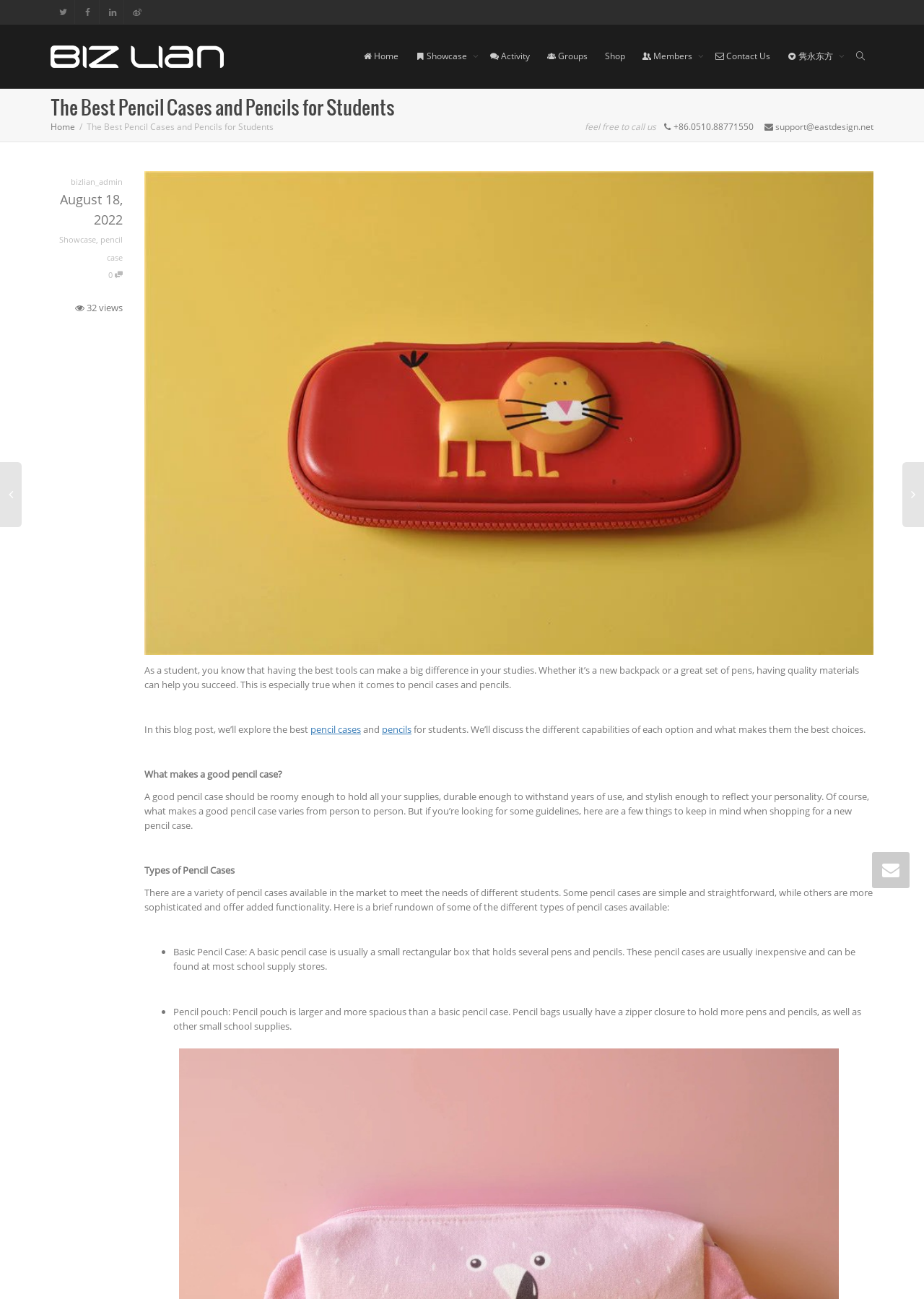Please identify the bounding box coordinates of the clickable element to fulfill the following instruction: "Go to Home". The coordinates should be four float numbers between 0 and 1, i.e., [left, top, right, bottom].

[0.393, 0.019, 0.431, 0.068]